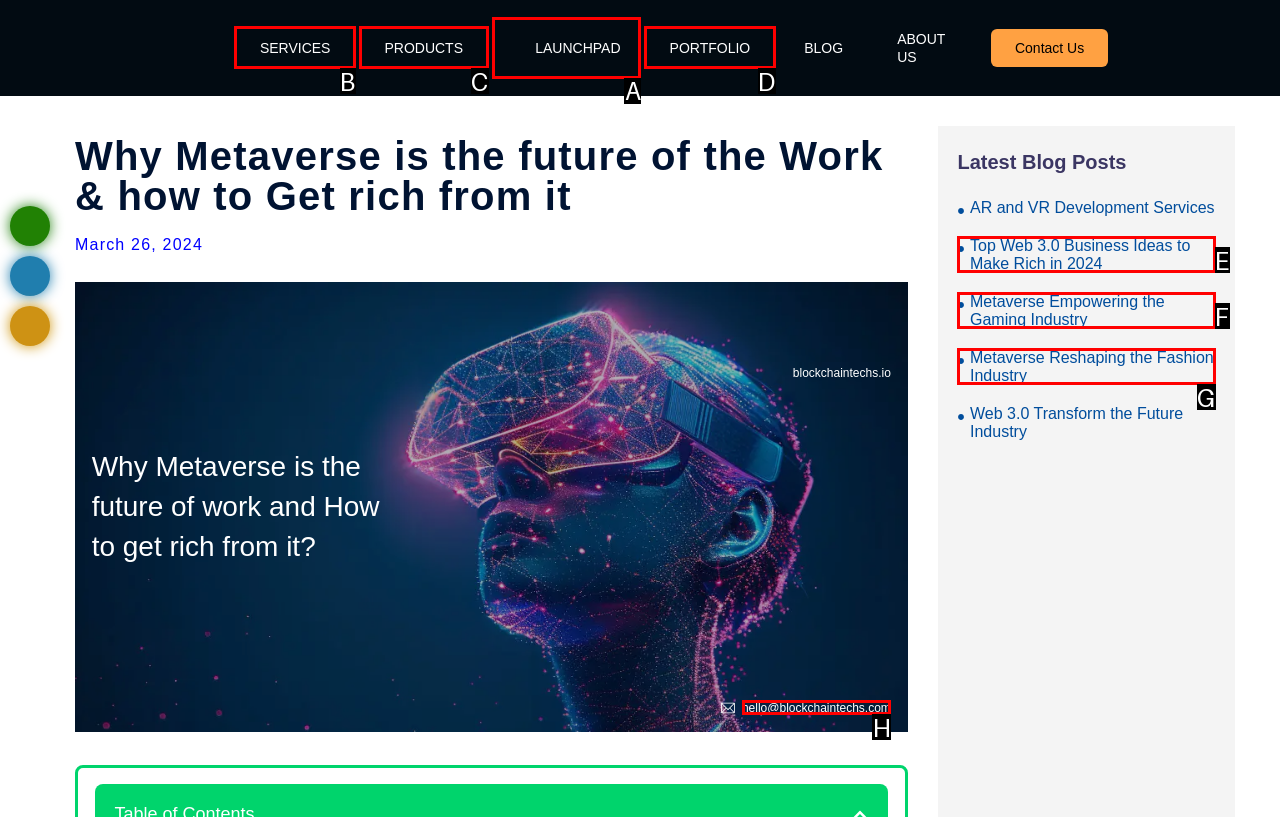Given the instruction: Contact us, which HTML element should you click on?
Answer with the letter that corresponds to the correct option from the choices available.

None